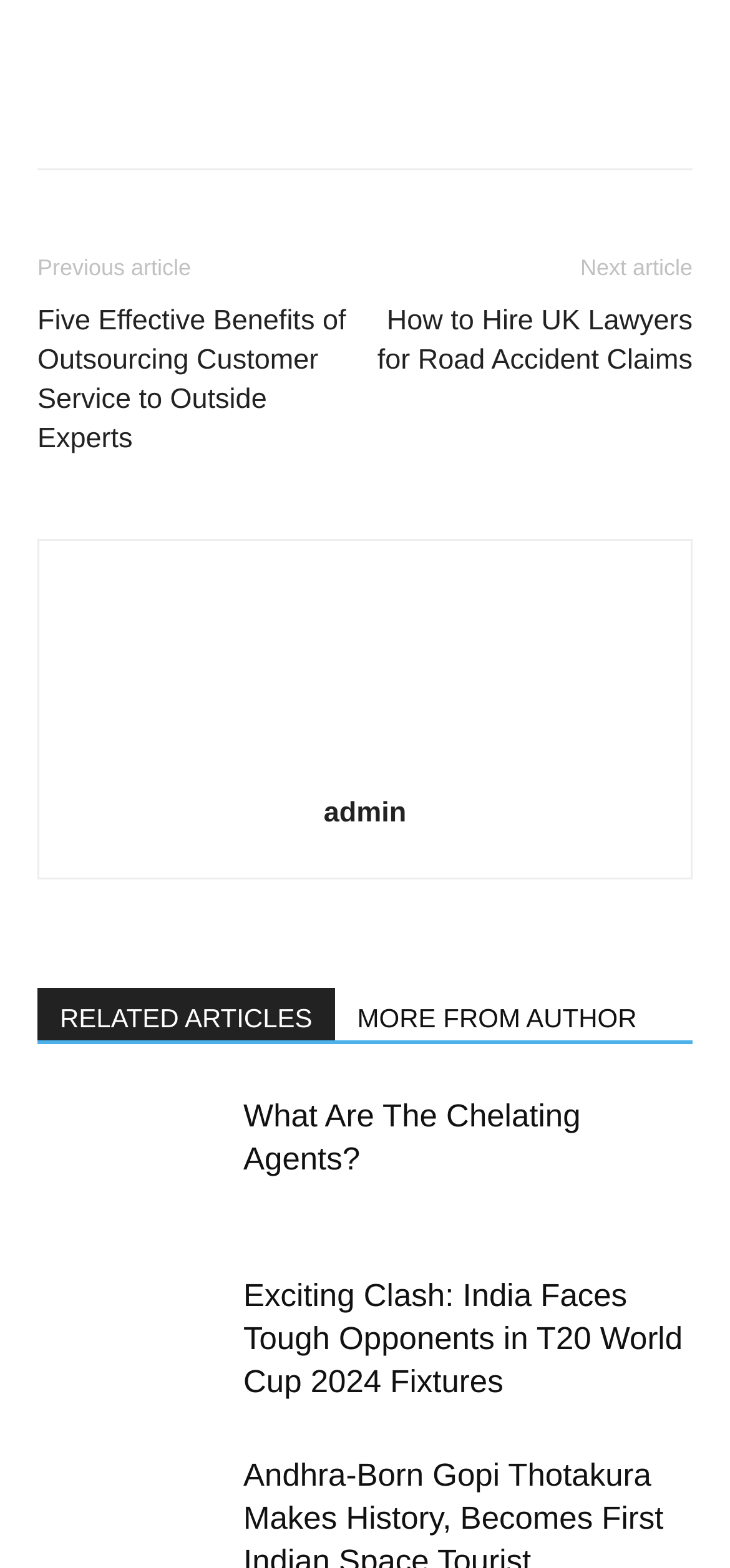Identify the bounding box coordinates of the clickable region to carry out the given instruction: "Read the article about outsourcing customer service".

[0.051, 0.192, 0.5, 0.292]